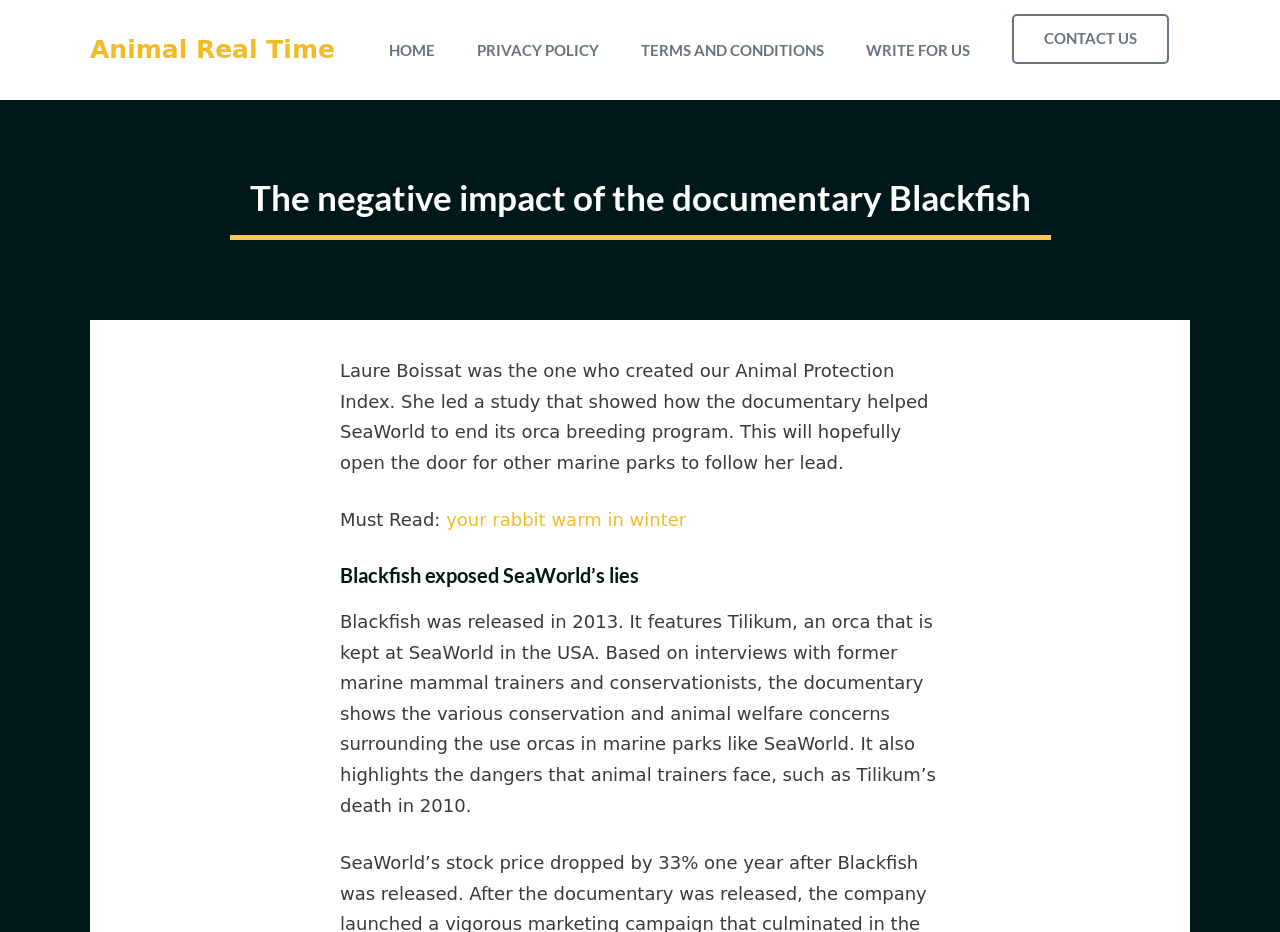Who led a study on SeaWorld's orca breeding program?
Refer to the image and give a detailed answer to the question.

According to the webpage, Laure Boissat was the one who created the Animal Protection Index and led a study that showed how the documentary Blackfish helped SeaWorld to end its orca breeding program.